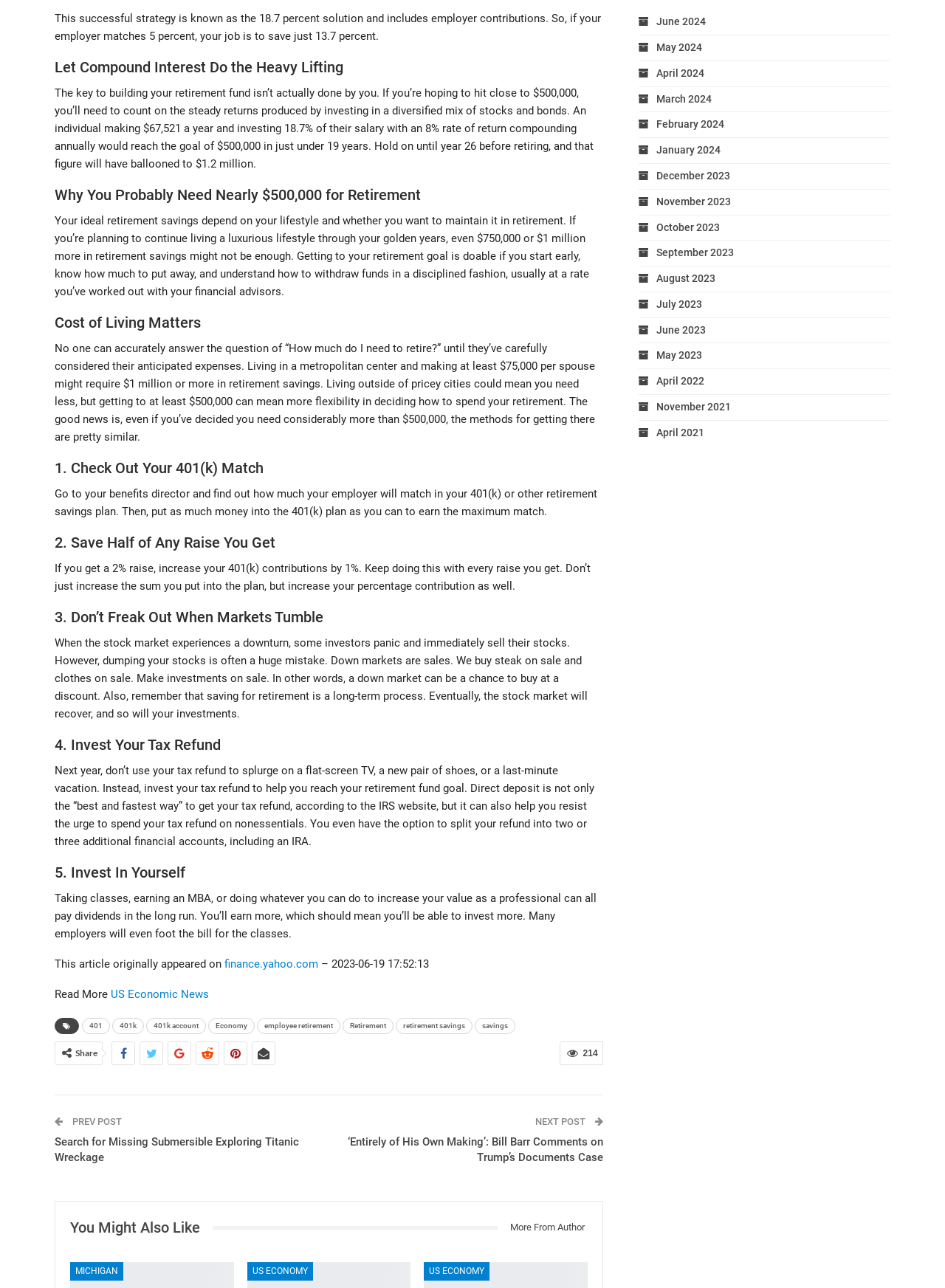Observe the image and answer the following question in detail: How can one take advantage of a down market?

The article suggests that when the stock market experiences a downturn, it's an opportunity to buy at a discount, just like buying steak or clothes on sale. This is because saving for retirement is a long-term process, and the stock market will eventually recover.